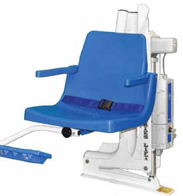Can you look at the image and give a comprehensive answer to the question:
What standards does the Freedom™ Lift meet?

The caption states that the Freedom™ Lift 'meets all ADA compliance standards', ensuring its reliability and accessibility for disabled guests in resorts, hotels, and motels.